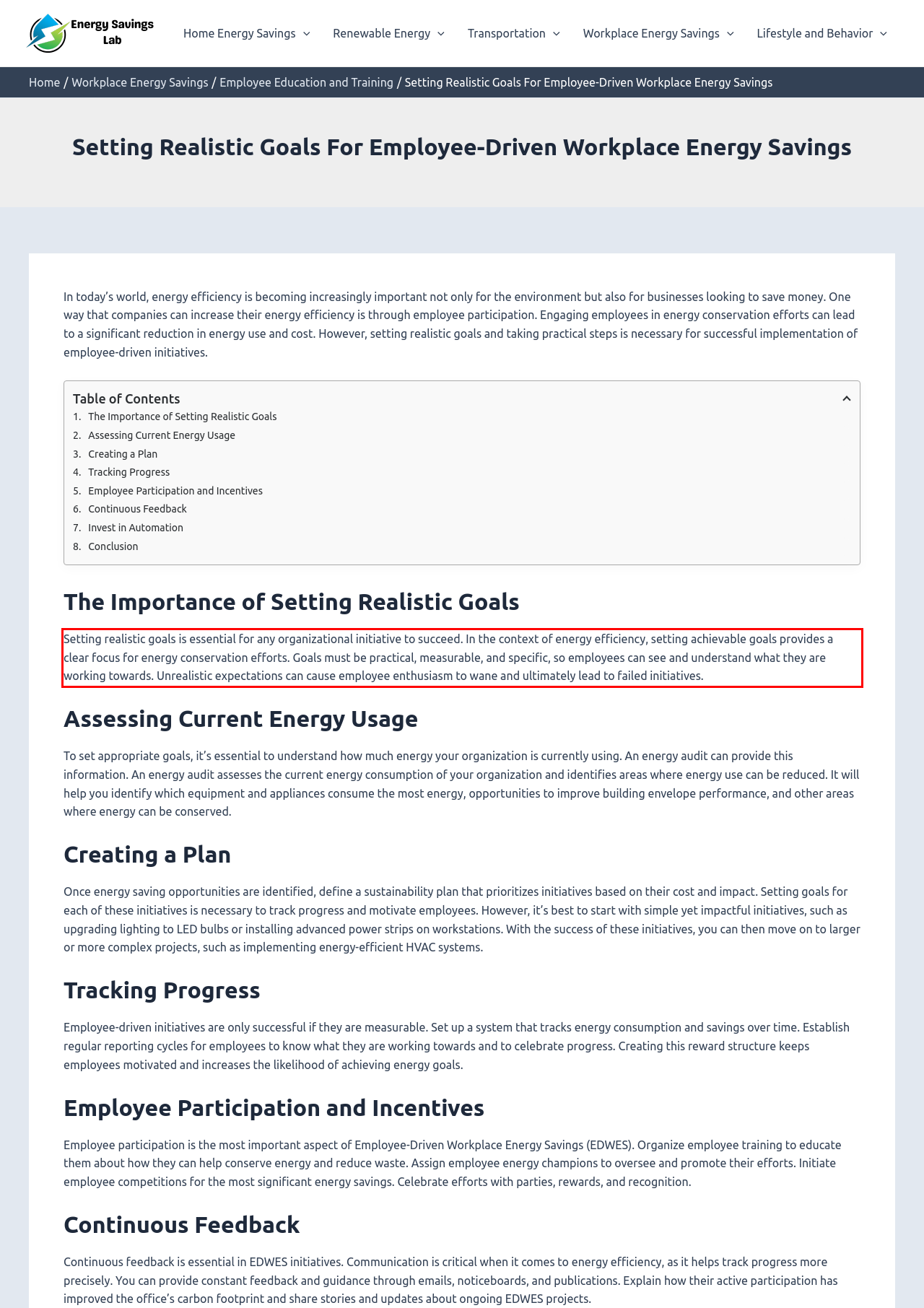Please perform OCR on the text within the red rectangle in the webpage screenshot and return the text content.

Setting realistic goals is essential for any organizational initiative to succeed. In the context of energy efficiency, setting achievable goals provides a clear focus for energy conservation efforts. Goals must be practical, measurable, and specific, so employees can see and understand what they are working towards. Unrealistic expectations can cause employee enthusiasm to wane and ultimately lead to failed initiatives.